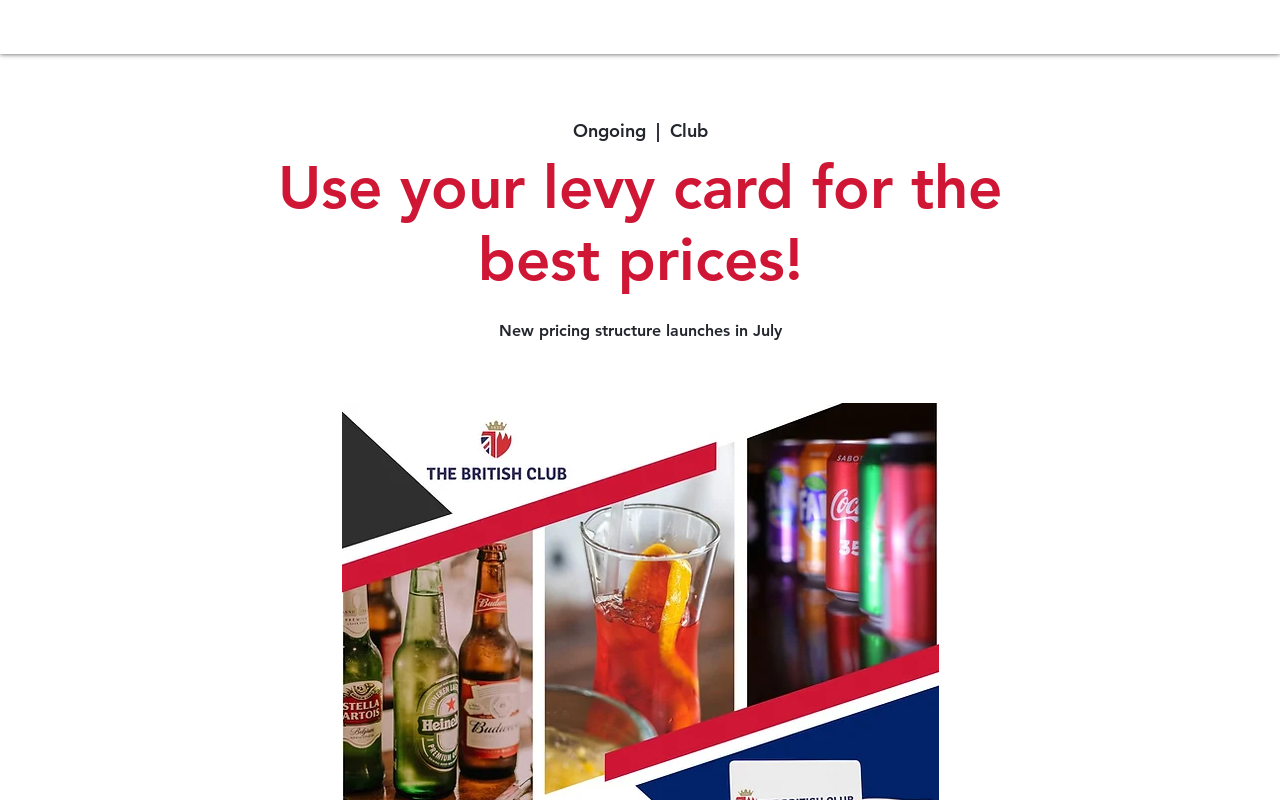Locate the bounding box coordinates of the segment that needs to be clicked to meet this instruction: "explore juniors section".

[0.577, 0.012, 0.653, 0.041]